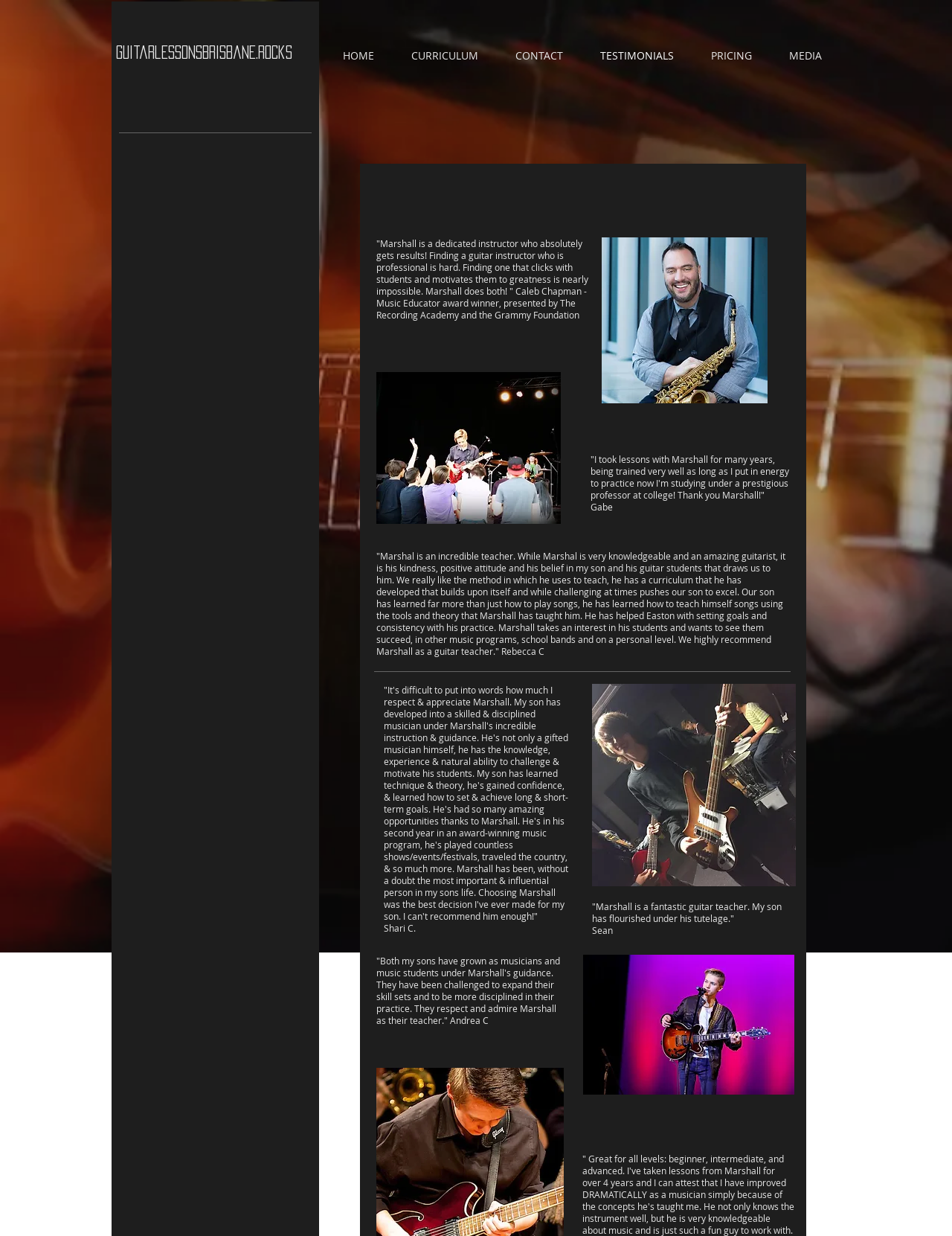Write an exhaustive caption that covers the webpage's main aspects.

The webpage is about Guitar Lessons Brisbane, a music school located in Norman Park, 4 kilometers from the Brisbane City Centre. At the top, there is a navigation menu with links to HOME, CURRICULUM, CONTACT, TESTIMONIALS, PRICING, and MEDIA. Below the navigation menu, there is a heading that reads "MEET THE TEAM" followed by a brief description of the company and its services.

On the left side of the page, there is a section dedicated to reservations, with contact information including phone number and email address. Below this section, there is a heading that reads "OPENING HOURS" followed by the days of the week.

The main content of the page is focused on testimonials from satisfied customers, with images of students and their quotes about their experiences with Marshall, the guitar instructor. There are five testimonials in total, each with a photo of the student and a quote about their experience with Marshall.

On the right side of the page, there is a section with a heading that reads "TESTIMONIALS" followed by a brief description of Marshall and his teaching philosophy. Below this section, there is a heading that reads "WELCOME!" followed by a brief introduction to Marshall and his guitar instruction services.

Throughout the page, there are several images, including photos of students, Marshall, and the music school's logo. The overall layout is organized and easy to navigate, with clear headings and concise text.